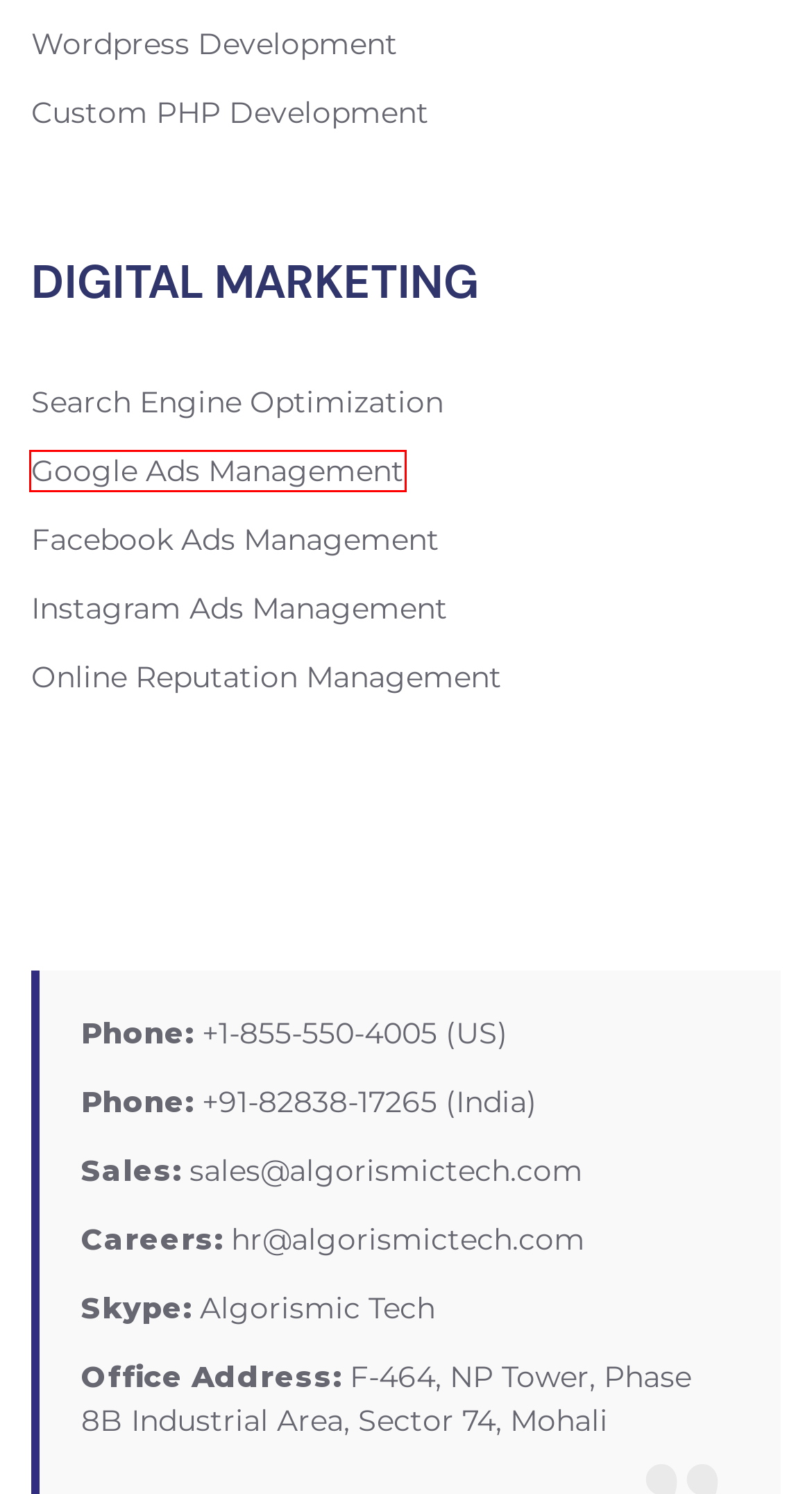Examine the screenshot of a webpage with a red bounding box around a UI element. Your task is to identify the webpage description that best corresponds to the new webpage after clicking the specified element. The given options are:
A. White Label Online Reputation Management Agency
B. Digital Marketing Consultancy Services | Online Marketing
C. Google Ads Management Services | Pay Per Click Agency
D. How Responsive Web Design Can Help Your Business
E. Organic Search Engine Optimization and Local SEO Services
F. Leading Instagram Ads management Agency | Algorismic Tech
G. Facebook Ads Management Services | Facebook Advertising Agency
H. PHP Web Development Services | PHP Web Development Company

C